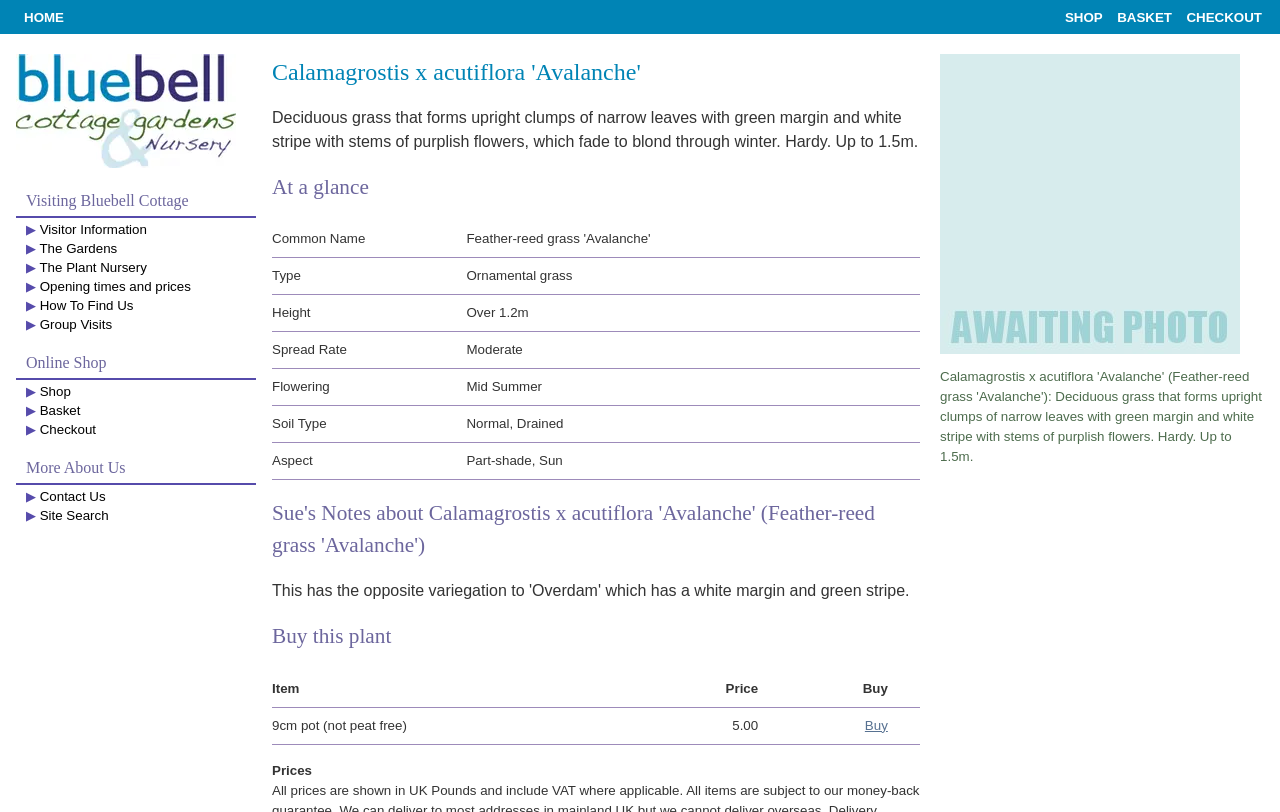Elaborate on the information and visuals displayed on the webpage.

This webpage is about a specific type of plant, Calamagrostis x acutiflora 'Avalanche', also known as Feather-reed grass 'Avalanche'. At the top of the page, there are four links: 'HOME', 'SHOP', 'BASKET', and 'CHECKOUT', aligned horizontally. Below these links, there is a section with a heading 'Visiting Bluebell Cottage' and several links related to visiting information, gardens, and plant nurseries.

On the left side of the page, there is a navigation menu with headings 'Online Shop', 'More About Us', and links to 'Shop', 'Basket', 'Checkout', 'Contact Us', and 'Site Search'. 

The main content of the page is about the plant, with a heading "Calamagrostis x acutiflora 'Avalanche'" and a description of the plant's characteristics, including its type, height, spread rate, flowering period, and soil type. This information is presented in a table format.

Below the plant description, there is a section with a heading "Sue's Notes about Calamagrostis x acutiflora 'Avalanche' (Feather-reed grass 'Avalanche')" and another section with a heading 'Buy this plant'. The latter section contains a table with information about the plant's price and a 'Buy' button.

At the bottom of the page, there is a section with a heading 'Prices' and some text.